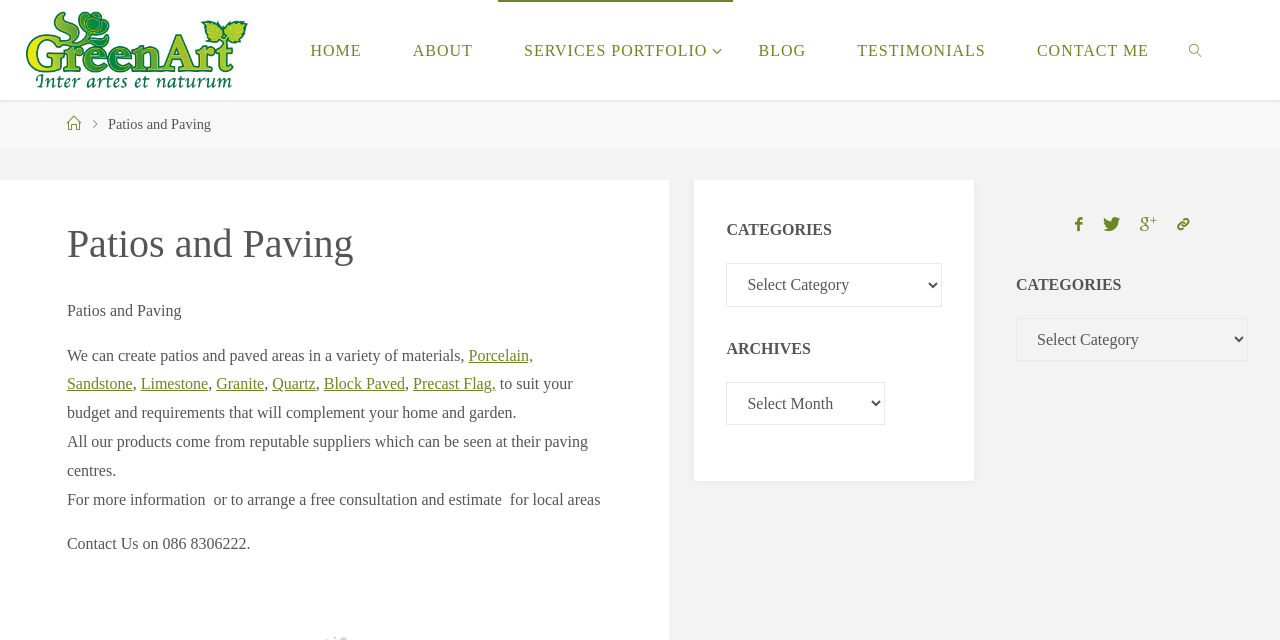Determine the bounding box coordinates of the region I should click to achieve the following instruction: "Click on the 'CONTACT ME' link". Ensure the bounding box coordinates are four float numbers between 0 and 1, i.e., [left, top, right, bottom].

[0.79, 0.0, 0.918, 0.156]